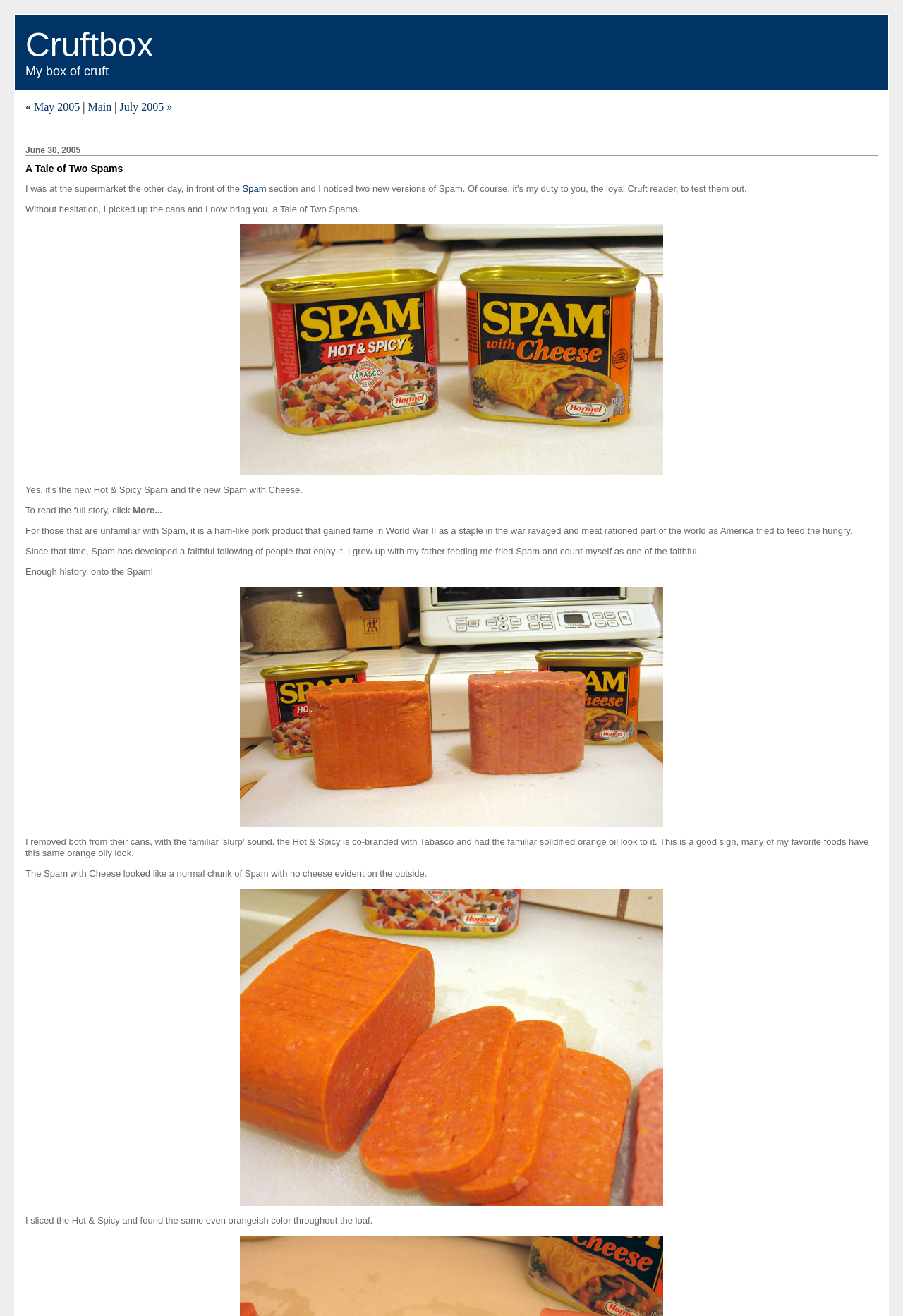Give a concise answer using one word or a phrase to the following question:
What is the name of the blog?

Cruftbox